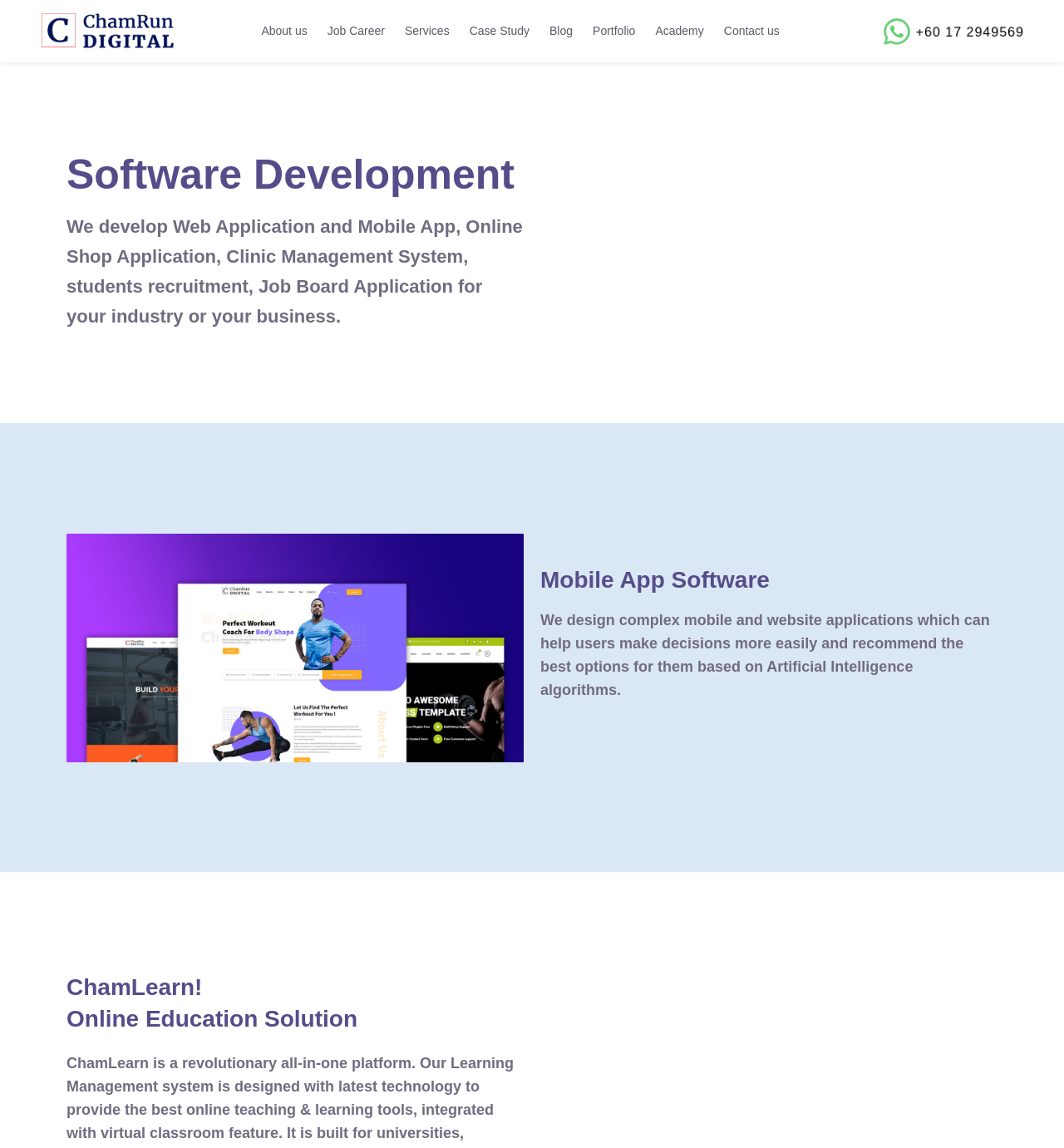Analyze the image and provide a detailed answer to the question: How many main sections are on the webpage?

The webpage has 7 main sections, which are accessible through the links at the top of the page, namely 'About us', 'Job Career', 'Services', 'Case Study', 'Blog', 'Portfolio', and 'Academy'.